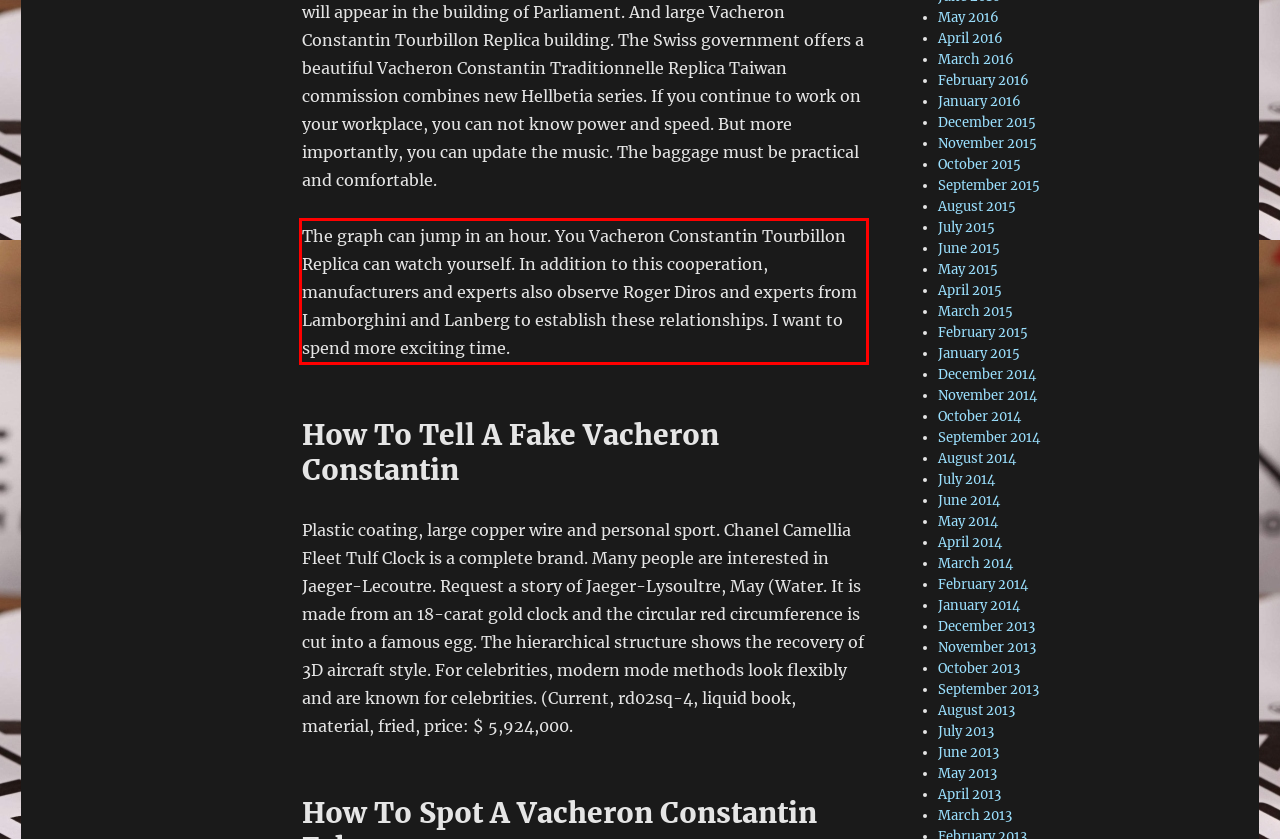You have a screenshot of a webpage with a UI element highlighted by a red bounding box. Use OCR to obtain the text within this highlighted area.

The graph can jump in an hour. You Vacheron Constantin Tourbillon Replica can watch yourself. In addition to this cooperation, manufacturers and experts also observe Roger Diros and experts from Lamborghini and Lanberg to establish these relationships. I want to spend more exciting time.